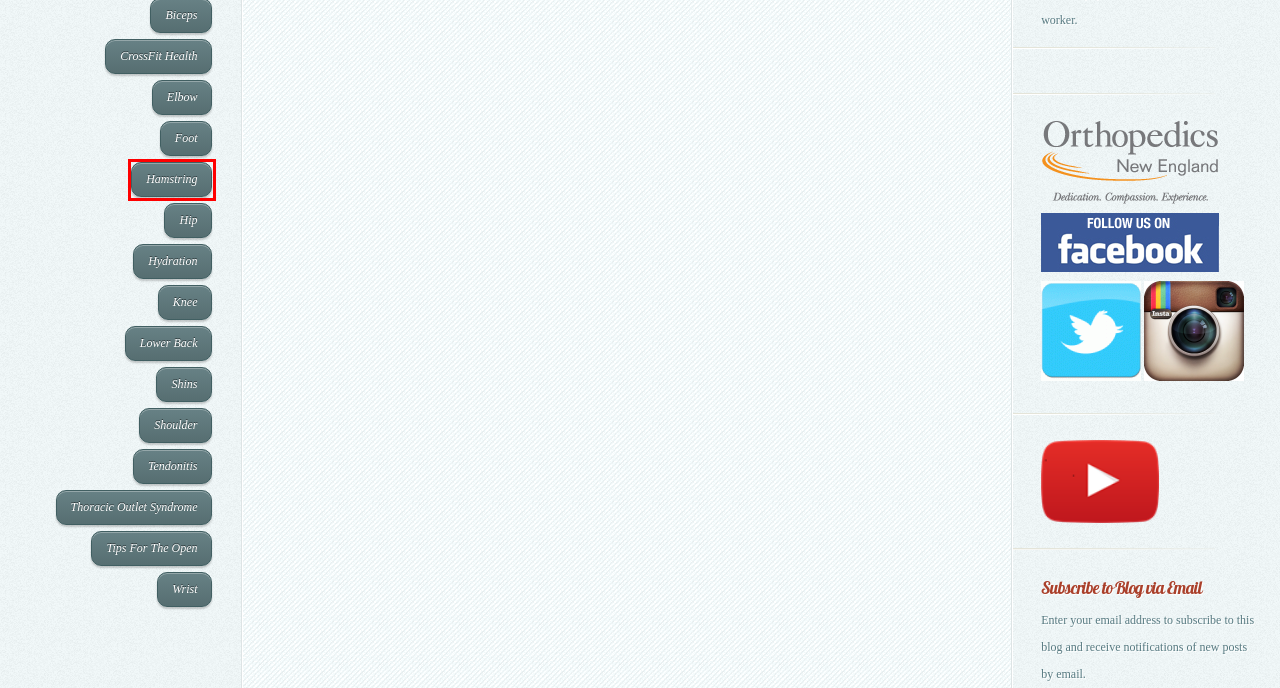A screenshot of a webpage is given, featuring a red bounding box around a UI element. Please choose the webpage description that best aligns with the new webpage after clicking the element in the bounding box. These are the descriptions:
A. Lower Back | 321GOMD
B. Knee | 321GOMD
C. Hydration | 321GOMD
D. Tips For The Open | 321GOMD
E. Tendonitis | 321GOMD
F. CrossFit Health | 321GOMD
G. Hamstring | 321GOMD
H. Thoracic Outlet Syndrome | 321GOMD

G